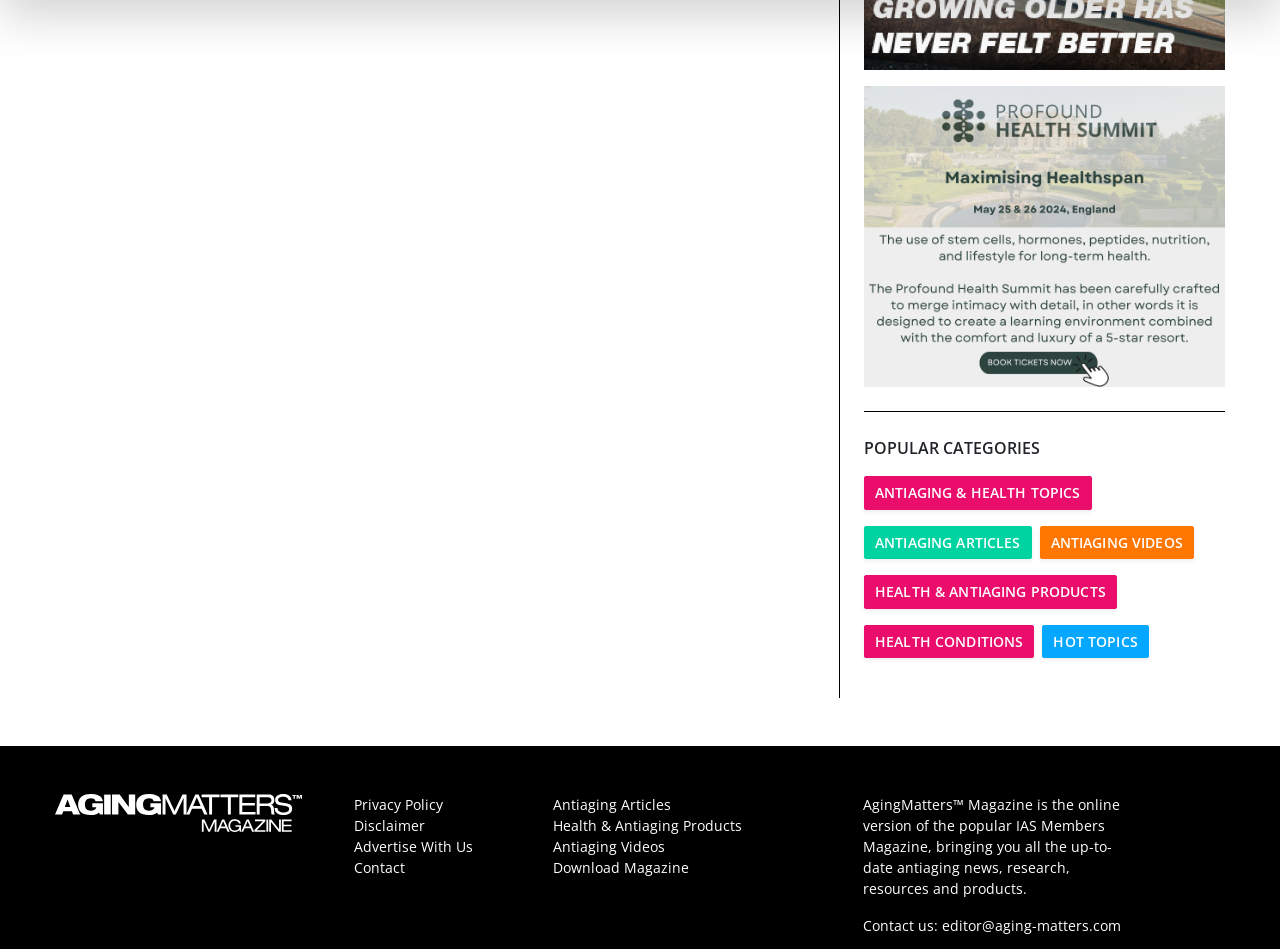How many categories are listed under 'POPULAR CATEGORIES'?
With the help of the image, please provide a detailed response to the question.

The number of categories can be determined by counting the link elements under the StaticText element with the description 'POPULAR CATEGORIES'. There are 5 link elements: 'ANTIAGING & HEALTH TOPICS', 'ANTIAGING ARTICLES', 'ANTIAGING VIDEOS', 'HEALTH & ANTIAGING PRODUCTS', and 'HEALTH CONDITIONS'.